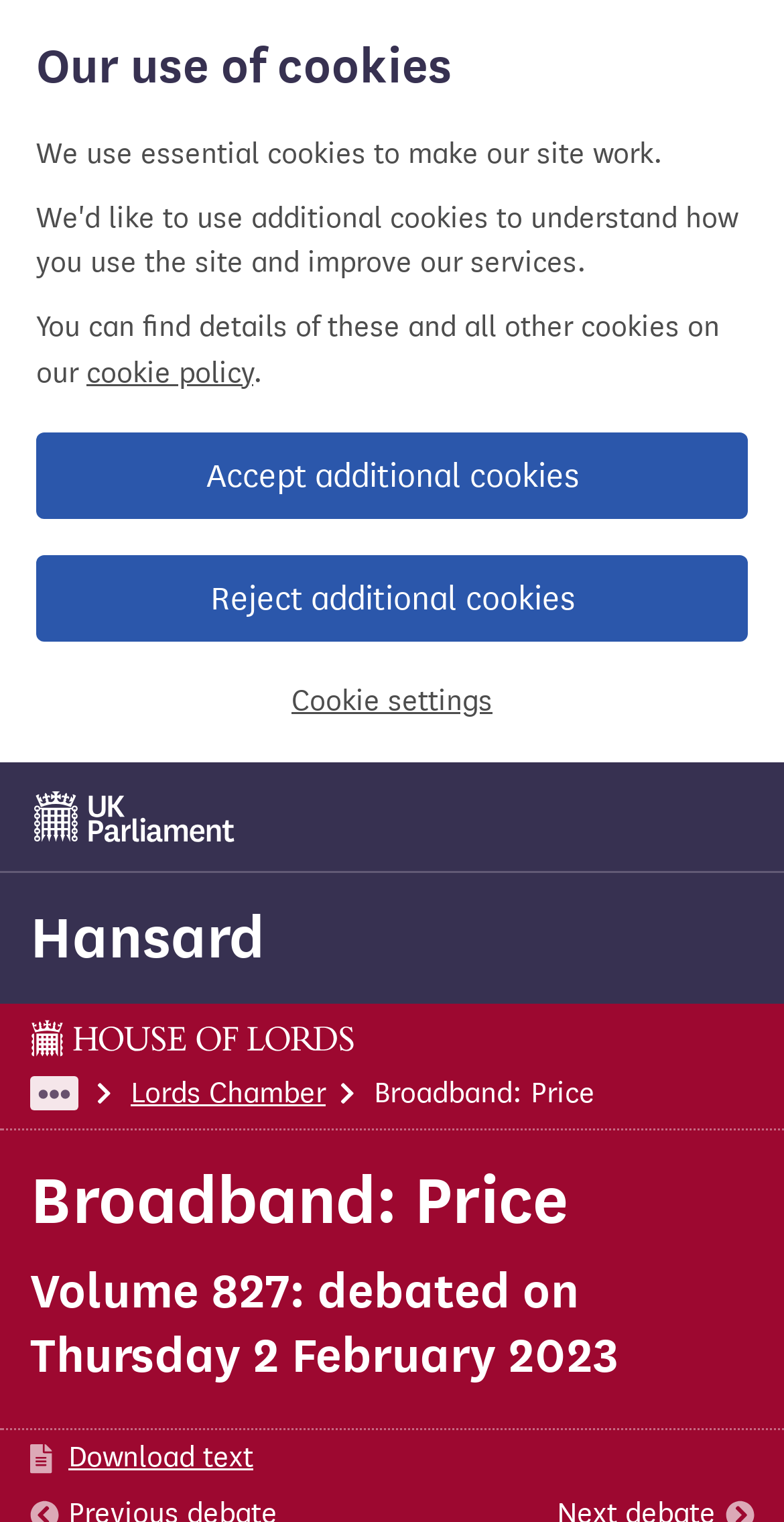Construct a comprehensive caption that outlines the webpage's structure and content.

The webpage is about the Hansard record of the item "Broadband: Price" on Thursday 2 February 2023. At the top of the page, there is a cookie banner that spans the entire width, taking up about half of the screen's height. Within the banner, there is a heading "Our use of cookies" followed by two paragraphs of text explaining the use of essential cookies. There are also three links: "cookie policy", "Accept additional cookies", and "Reject additional cookies".

Below the cookie banner, there is a link to "UK Parliament" on the left side, followed by a heading "Hansard" that takes up most of the width. Underneath, there is a link to "Hansard" again, and a generic element labeled "House of Lords page" that spans the entire width.

On the left side, there are several links, including "Expand hidden items", "Lords Chamber", and "Broadband: Price", which is a list item. To the right of these links, there are two headings: "Broadband: Price" and "Volume 827: debated on Thursday 2 February 2023". At the very bottom of the page, there is a link to "Download text".